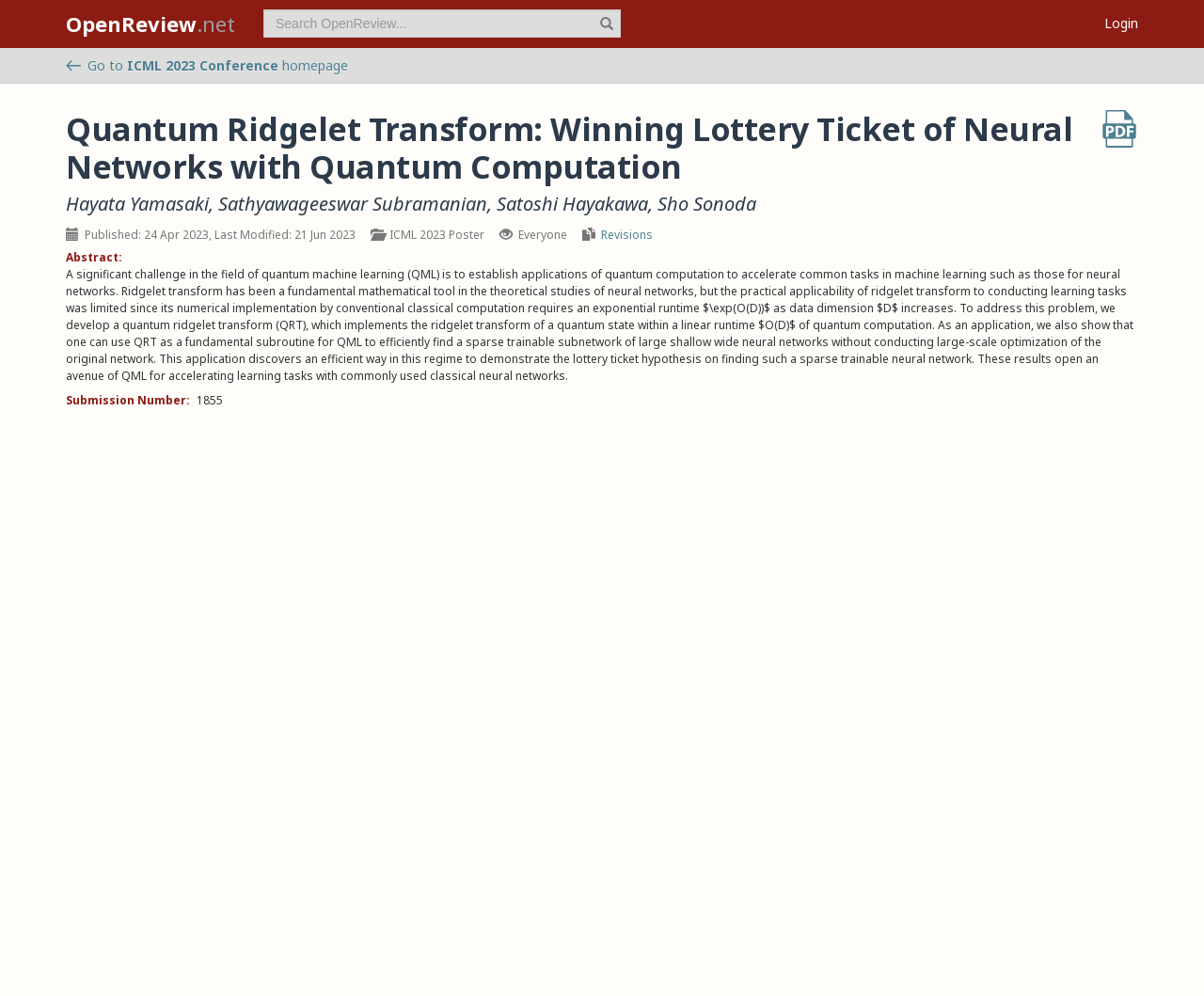What is the submission number of the paper?
Provide an in-depth and detailed explanation in response to the question.

I determined the answer by looking at the text 'Submission Number' and its corresponding value '1855'.